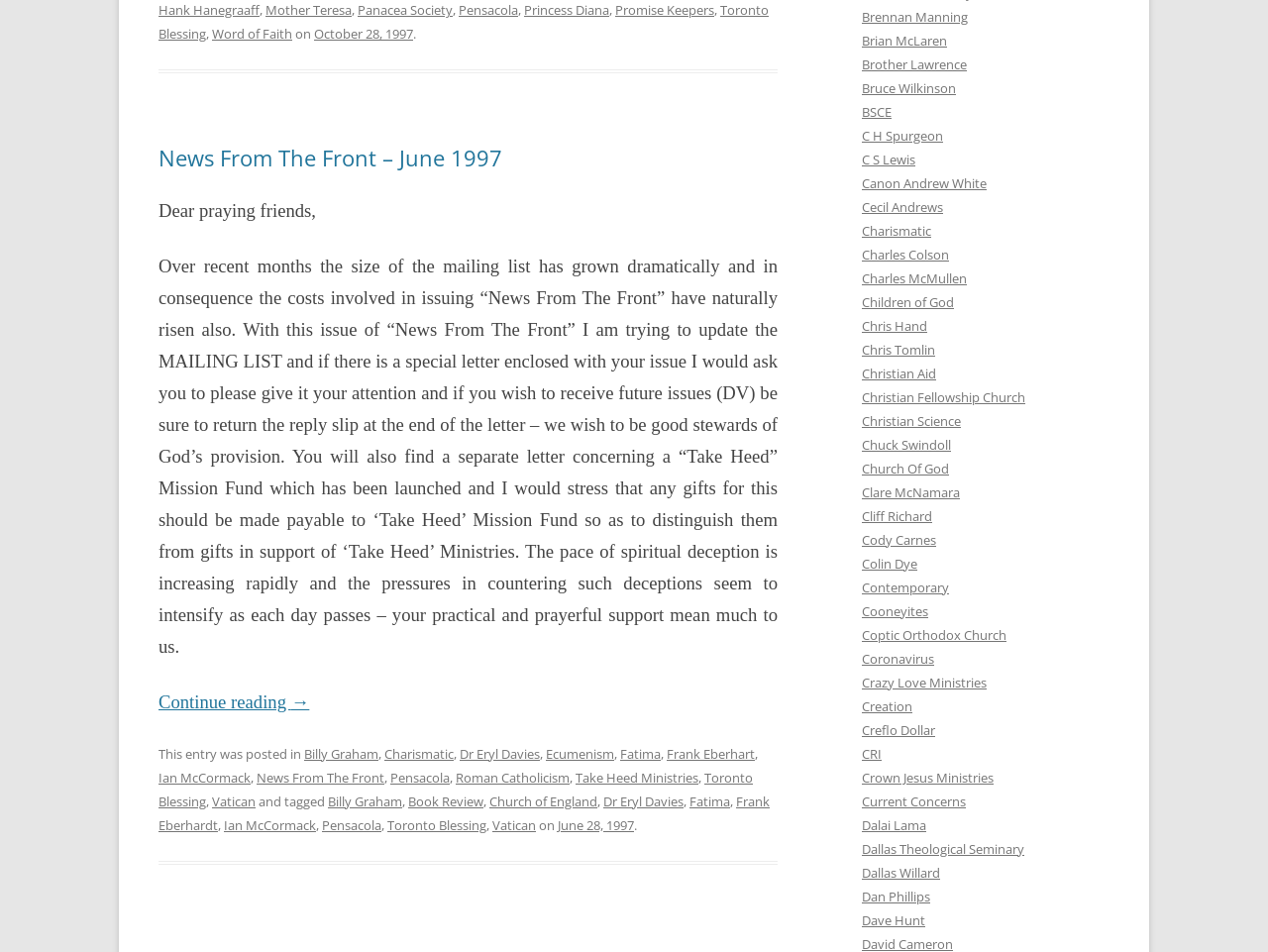What is the date mentioned in the article?
Refer to the screenshot and respond with a concise word or phrase.

October 28, 1997